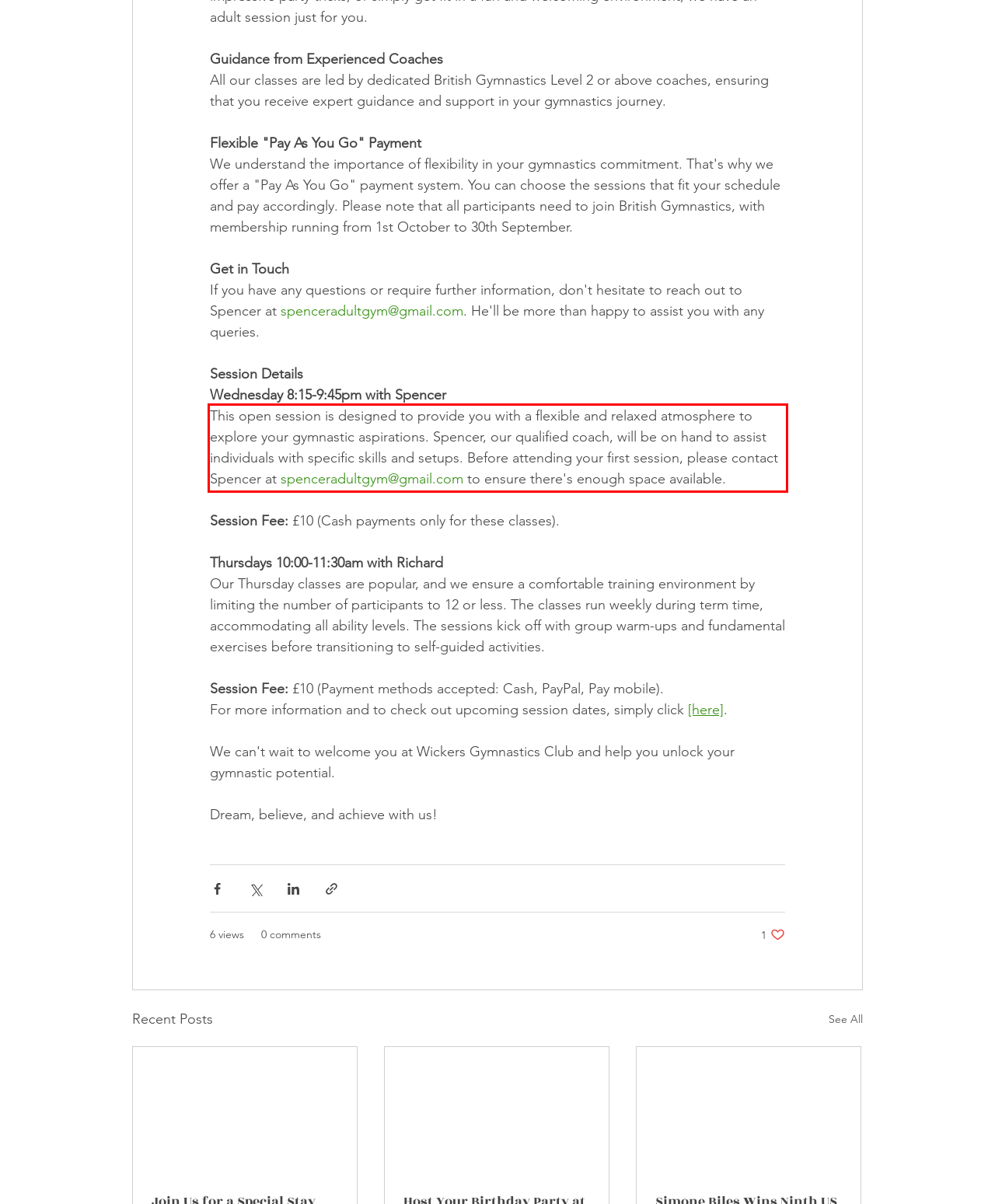Observe the screenshot of the webpage, locate the red bounding box, and extract the text content within it.

This open session is designed to provide you with a flexible and relaxed atmosphere to explore your gymnastic aspirations. Spencer, our qualified coach, will be on hand to assist individuals with specific skills and setups. Before attending your first session, please contact Spencer at spenceradultgym@gmail.com to ensure there's enough space available.